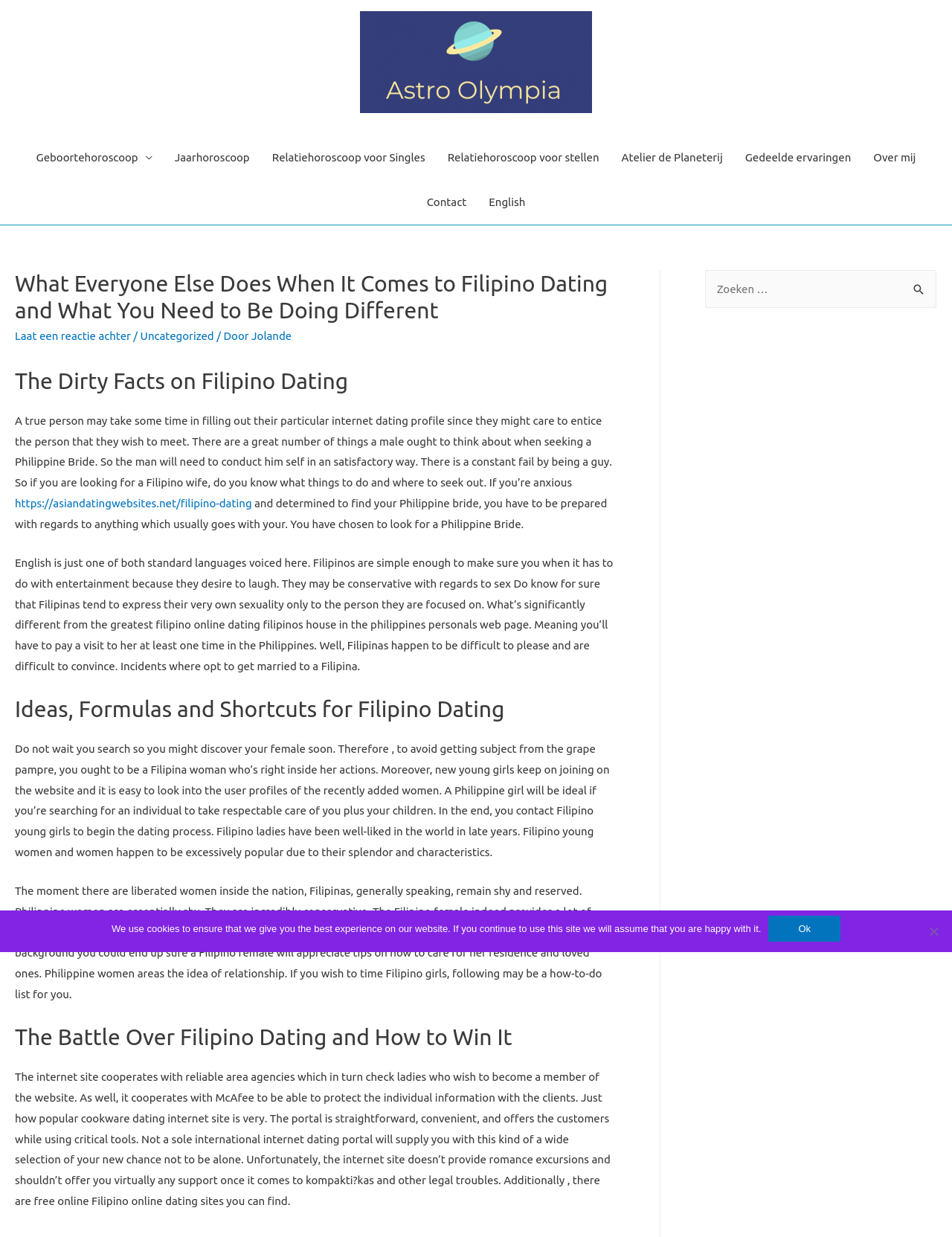Generate a comprehensive caption for the webpage you are viewing.

This webpage appears to be a blog post about Filipino dating, with a focus on providing advice and insights for those interested in dating Filipino women. The page has a navigation menu at the top, which includes links to various sections of the website, such as "Geboortehoroscoop" (birth horoscope), "Jaarhoroscoop" (year horoscope), and "Contact". There is also a link to switch the language to English.

The main content of the page is divided into several sections, each with a heading. The first section is titled "What Everyone Else Does When It Comes to Filipino Dating and What You Need to Be Doing Different", which is also the title of the webpage. This section appears to be an introduction to the topic of Filipino dating.

The next section is titled "The Dirty Facts on Filipino Dating", which provides some general information and advice about dating Filipino women. This section includes a link to a website about Asian dating.

The following sections are titled "Ideas, Formulas and Shortcuts for Filipino Dating", "The Battle Over Filipino Dating and How to Win It", and each provides more specific advice and insights about dating Filipino women.

On the right-hand side of the page, there is a search box with a label "Zoeken naar:" (Search for:), which allows users to search for specific content on the website.

At the bottom of the page, there is a cookie notice dialog box, which informs users that the website uses cookies to ensure the best experience. The dialog box includes a link to accept the use of cookies.

Overall, the webpage appears to be a informative resource for those interested in dating Filipino women, with a focus on providing advice and insights to help them navigate the process.